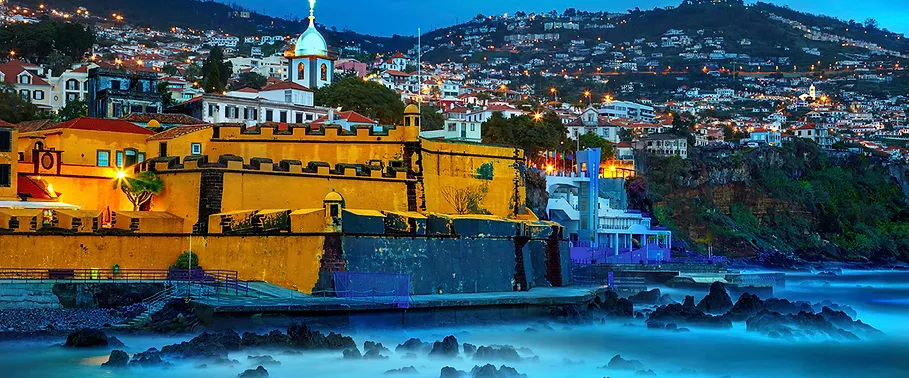What is the color of the fortress in the photograph?
Give a comprehensive and detailed explanation for the question.

The caption describes the fortress as 'iconic yellow fortress', indicating that the color of the fortress is yellow.